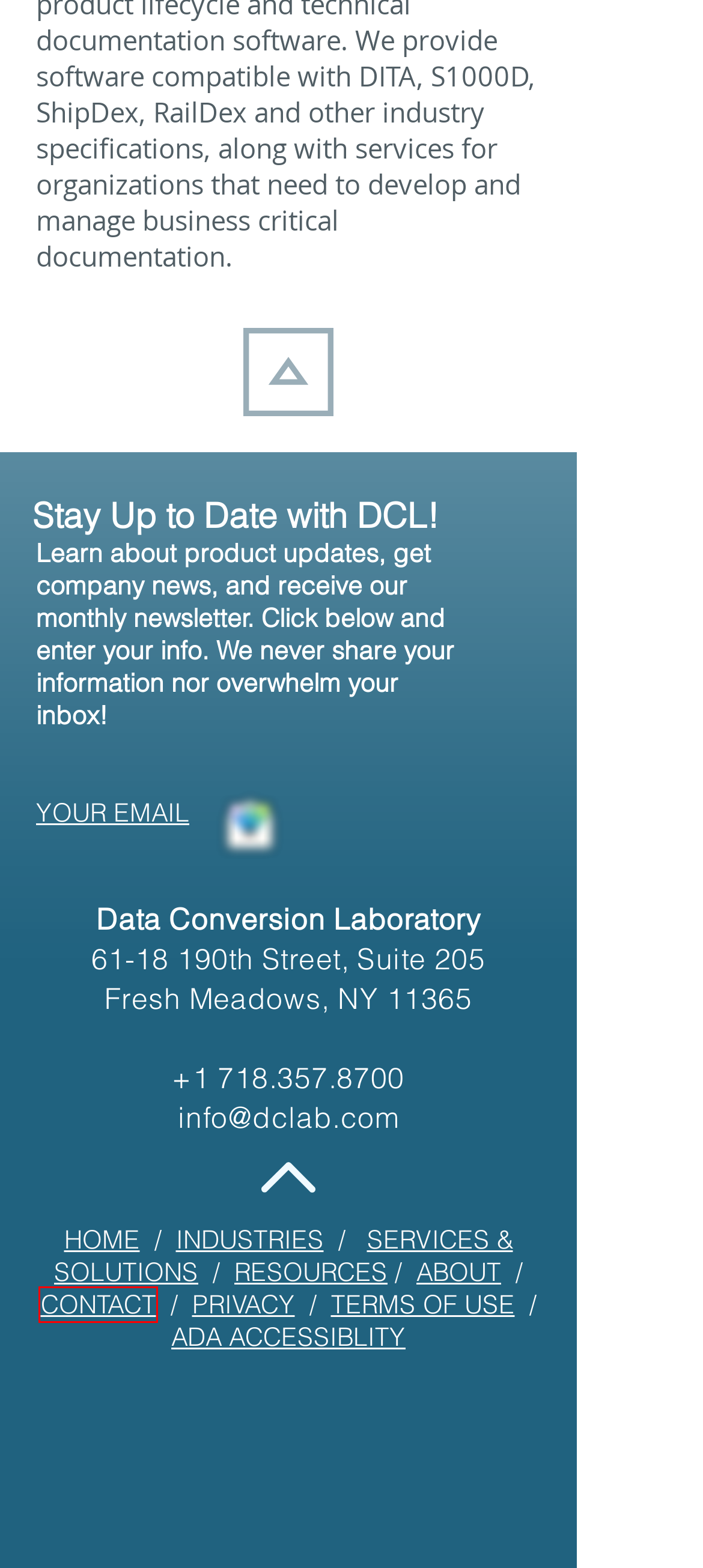Look at the screenshot of a webpage with a red bounding box and select the webpage description that best corresponds to the new page after clicking the element in the red box. Here are the options:
A. Industries We Service | XML Conversions | Data Conversion Laboratory
B. Data Conversion Laboratory | Data & XML Conversion Services
C. DCL Services & Solutions | Intelligent Data & Content Transformation
D. About DCL | Intelligent Data & Content Transformations | USA
E. Contact | Data Conversion Laboratory
F. Terms of Use
G. ADA Accessibility Notice | Data Conversion Laboratory
H. Privacy Policy | Data Conversion Laboratory

E